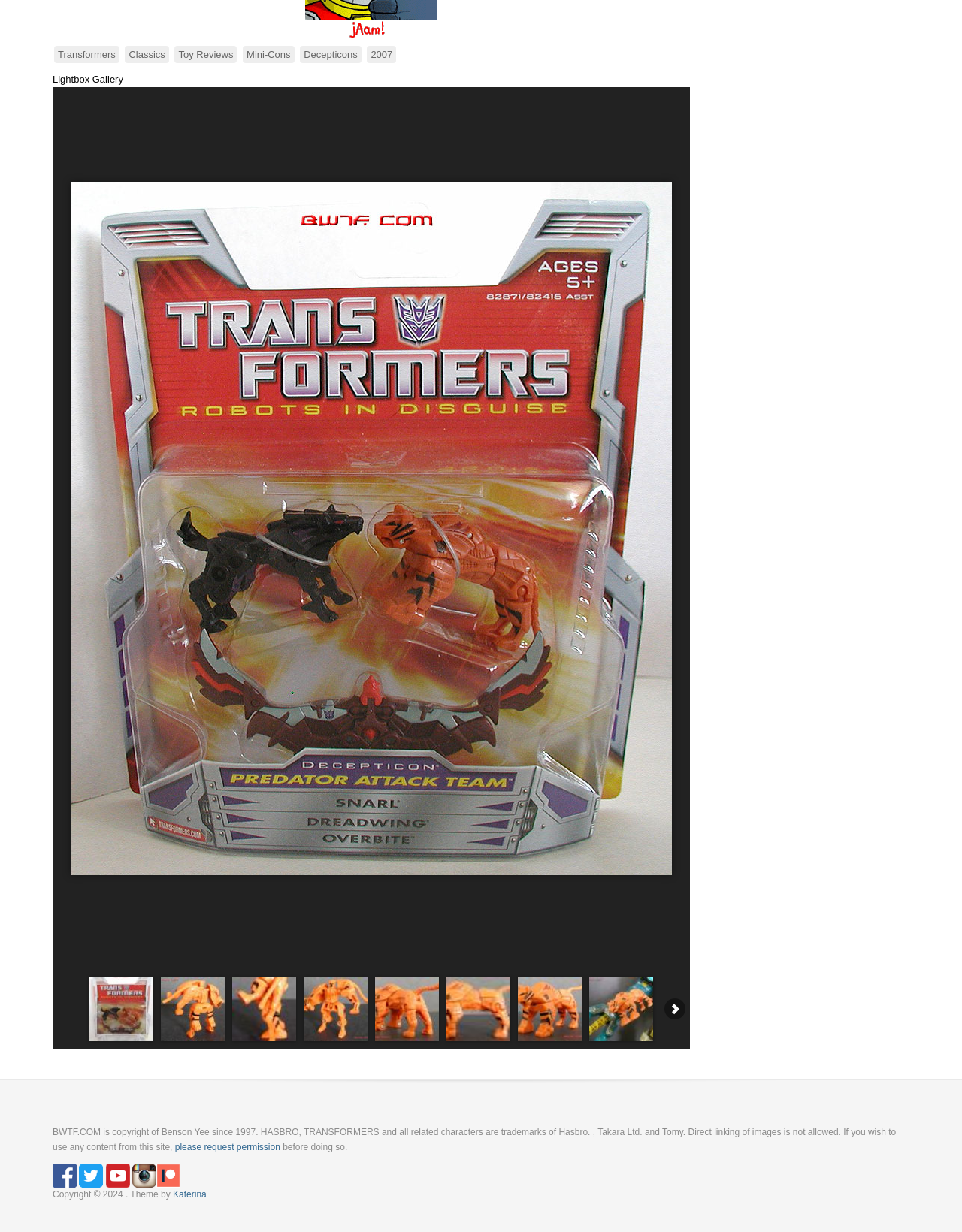Indicate the bounding box coordinates of the element that needs to be clicked to satisfy the following instruction: "visit the 'Katerina' theme page". The coordinates should be four float numbers between 0 and 1, i.e., [left, top, right, bottom].

[0.18, 0.965, 0.215, 0.974]